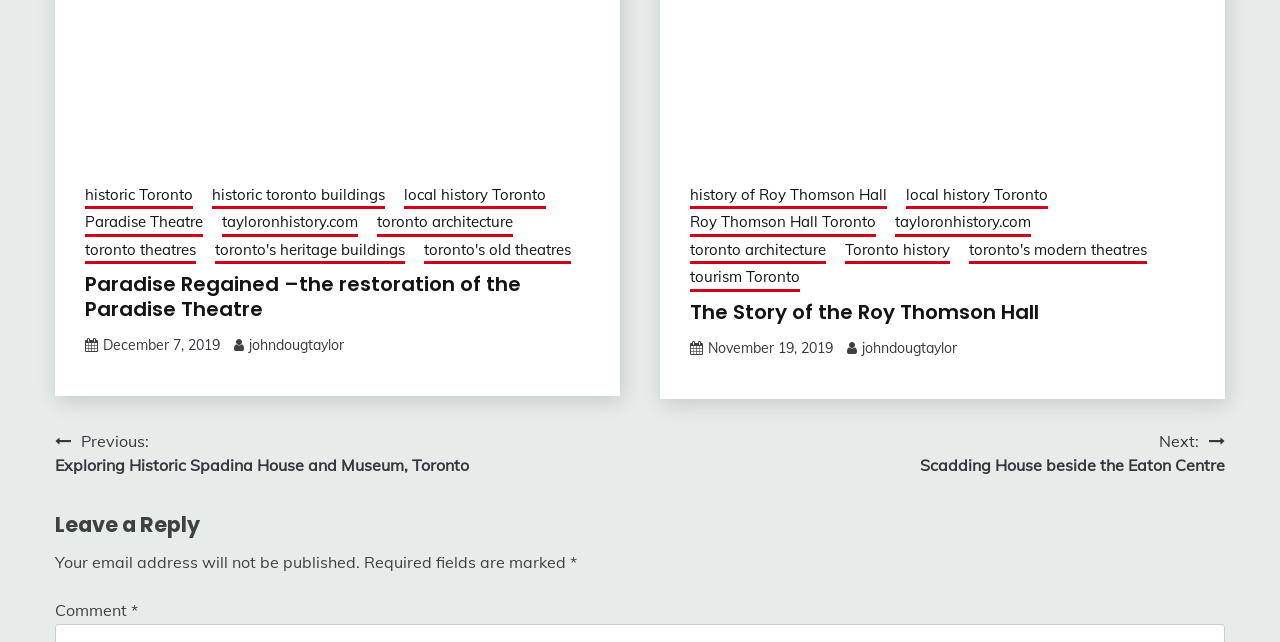What is the purpose of the 'Leave a Reply' section?
Please provide a comprehensive answer based on the visual information in the image.

The 'Leave a Reply' section appears to be a comment section, where users can leave a reply or comment on the post. The text 'Your email address will not be published.' and 'Required fields are marked' suggest that users need to fill in a form to leave a comment.